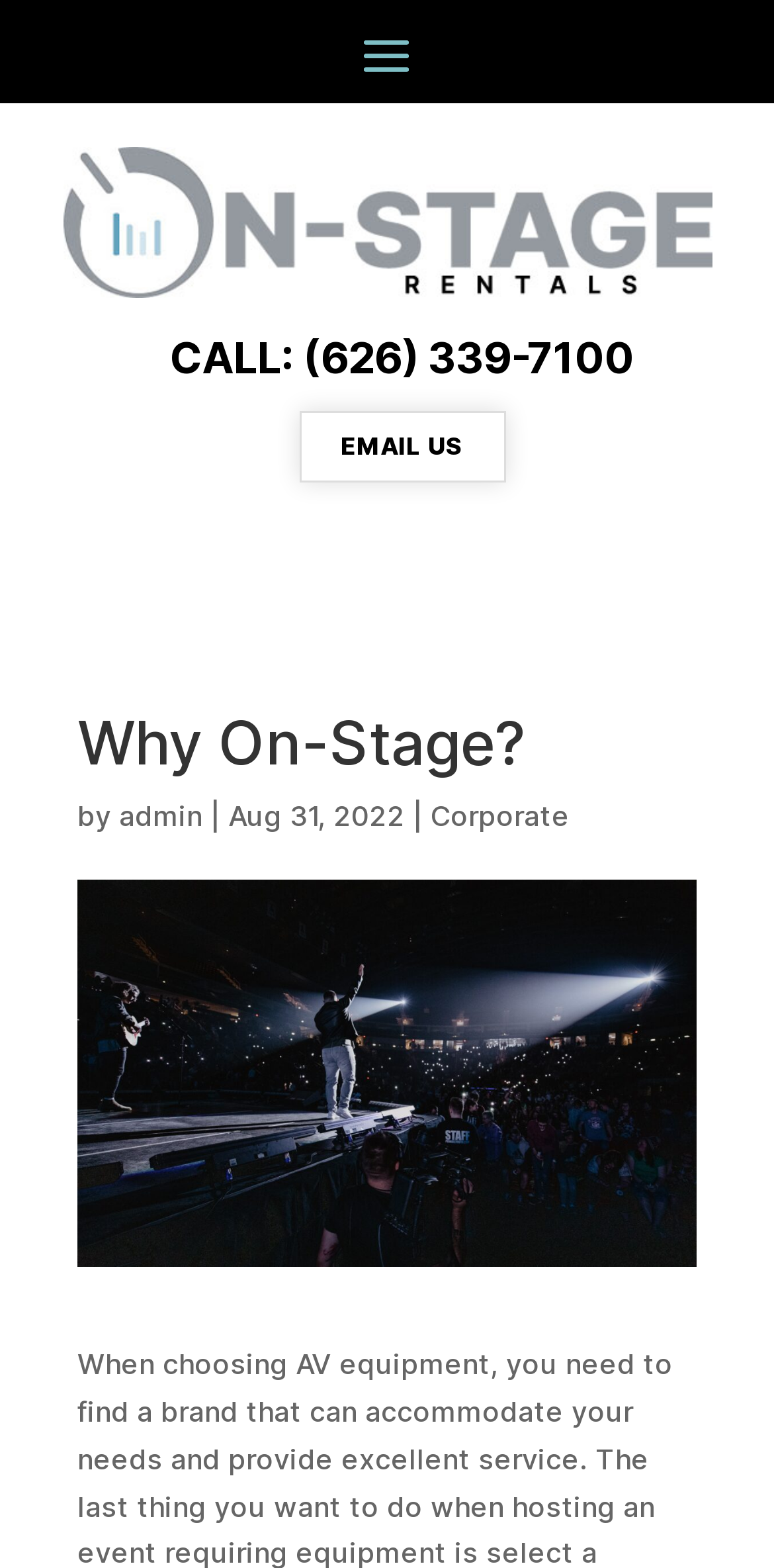Answer with a single word or phrase: 
What is the category of the webpage?

Corporate